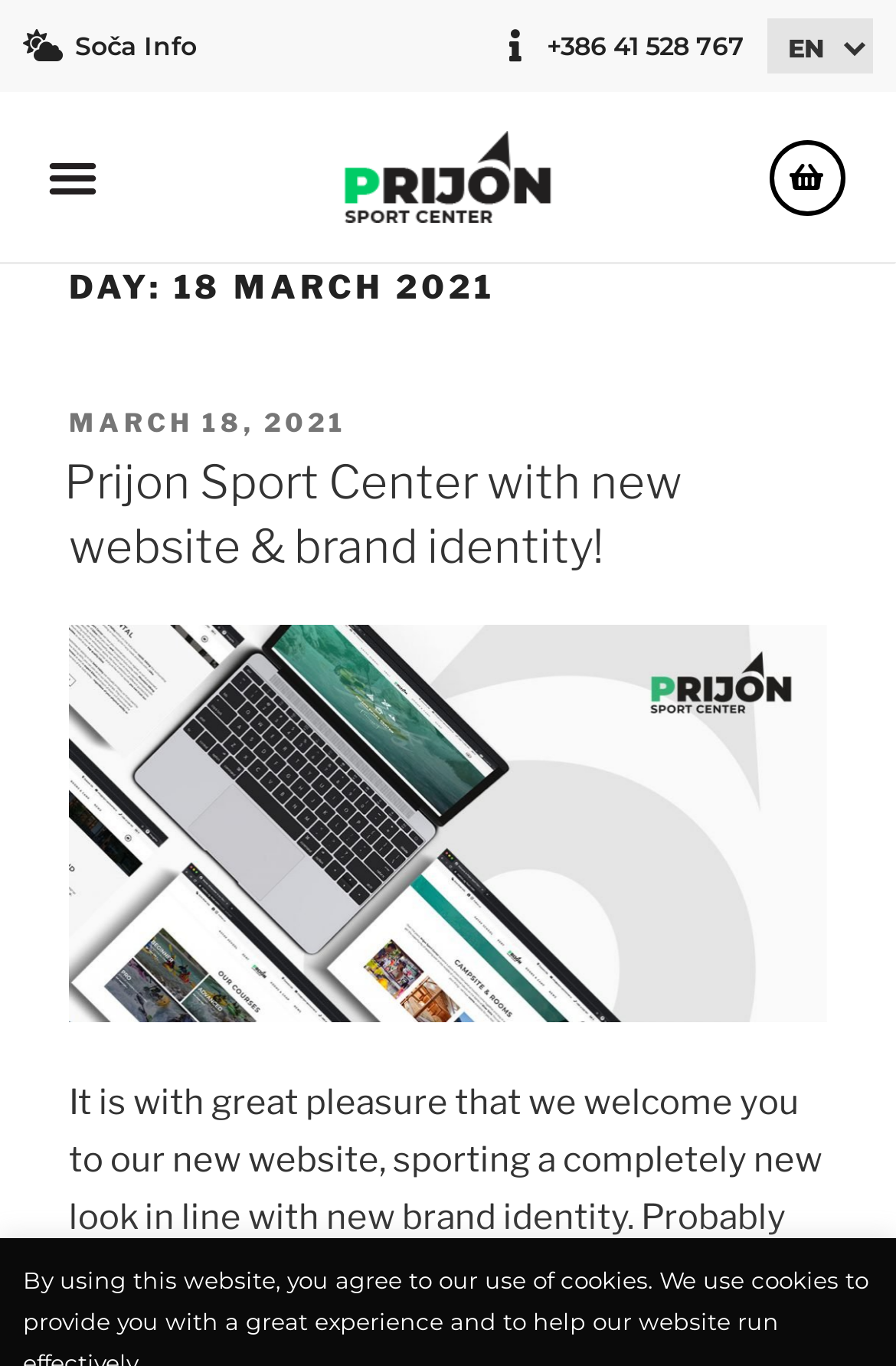What is the phone number provided on the webpage? Analyze the screenshot and reply with just one word or a short phrase.

+386 41 528 767